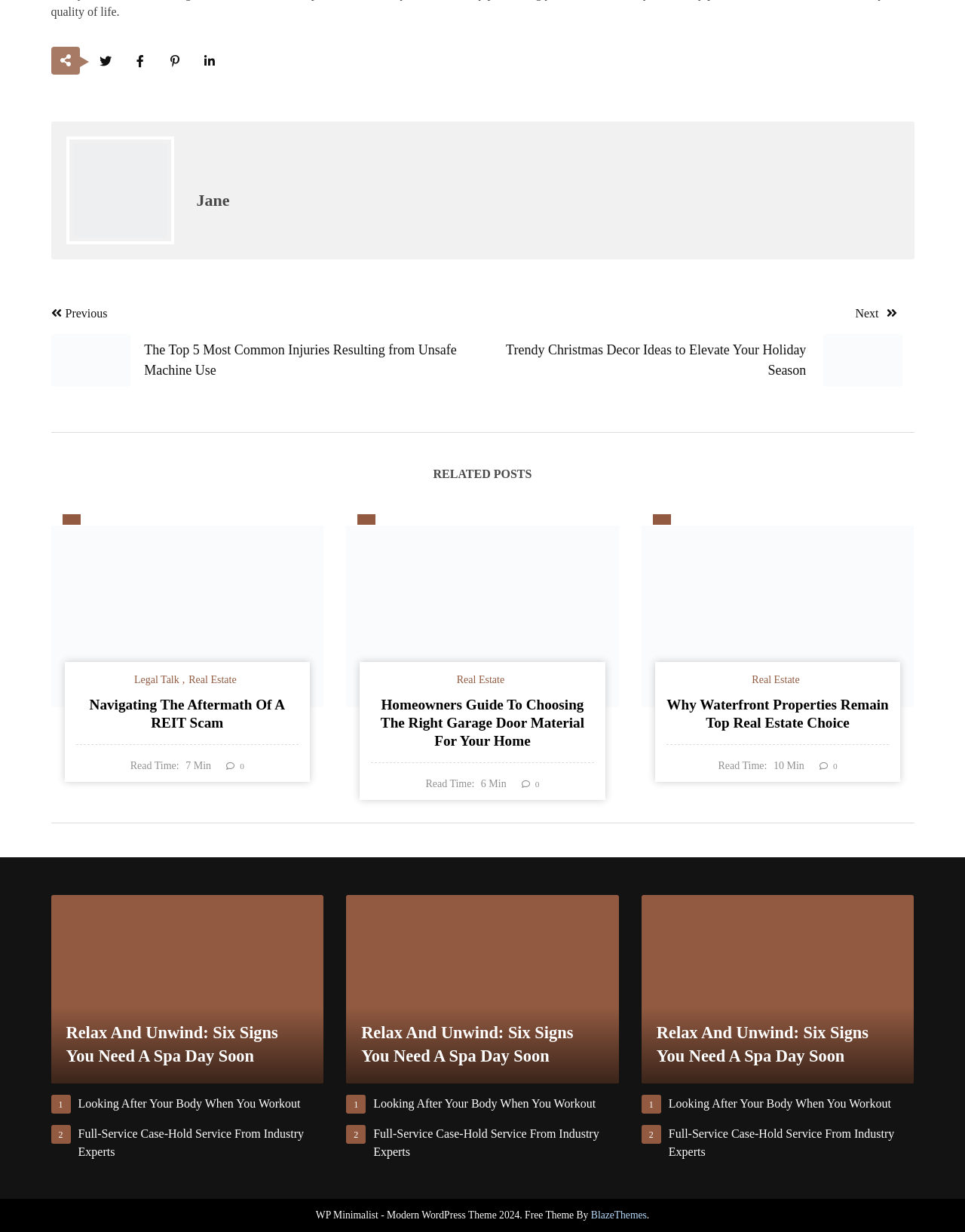Please find the bounding box coordinates of the element that must be clicked to perform the given instruction: "Read the post about Navigating the Aftermath of a REIT Scam". The coordinates should be four float numbers from 0 to 1, i.e., [left, top, right, bottom].

[0.053, 0.494, 0.335, 0.504]